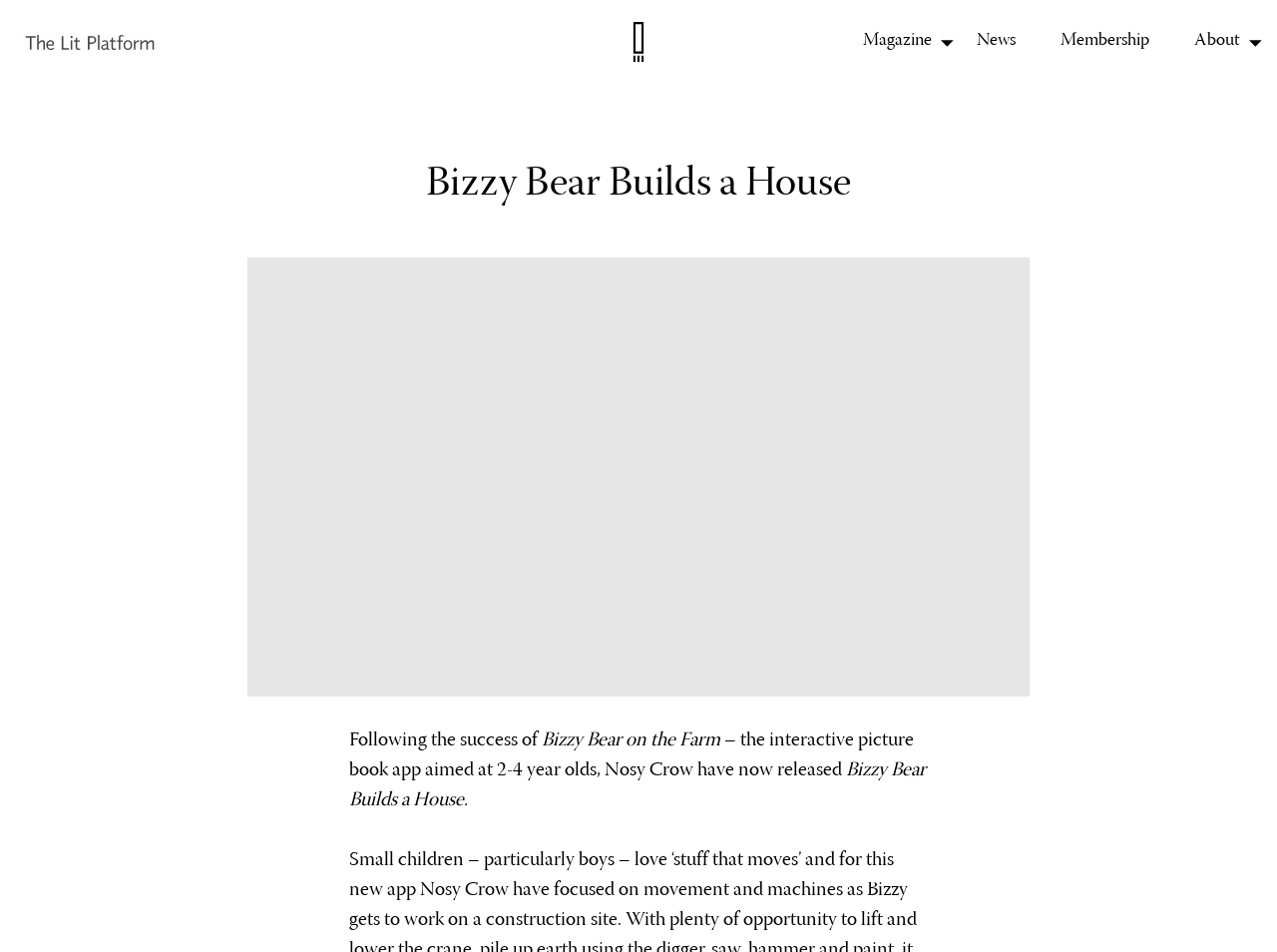Answer succinctly with a single word or phrase:
Who is the publisher of the app?

Nosy Crow